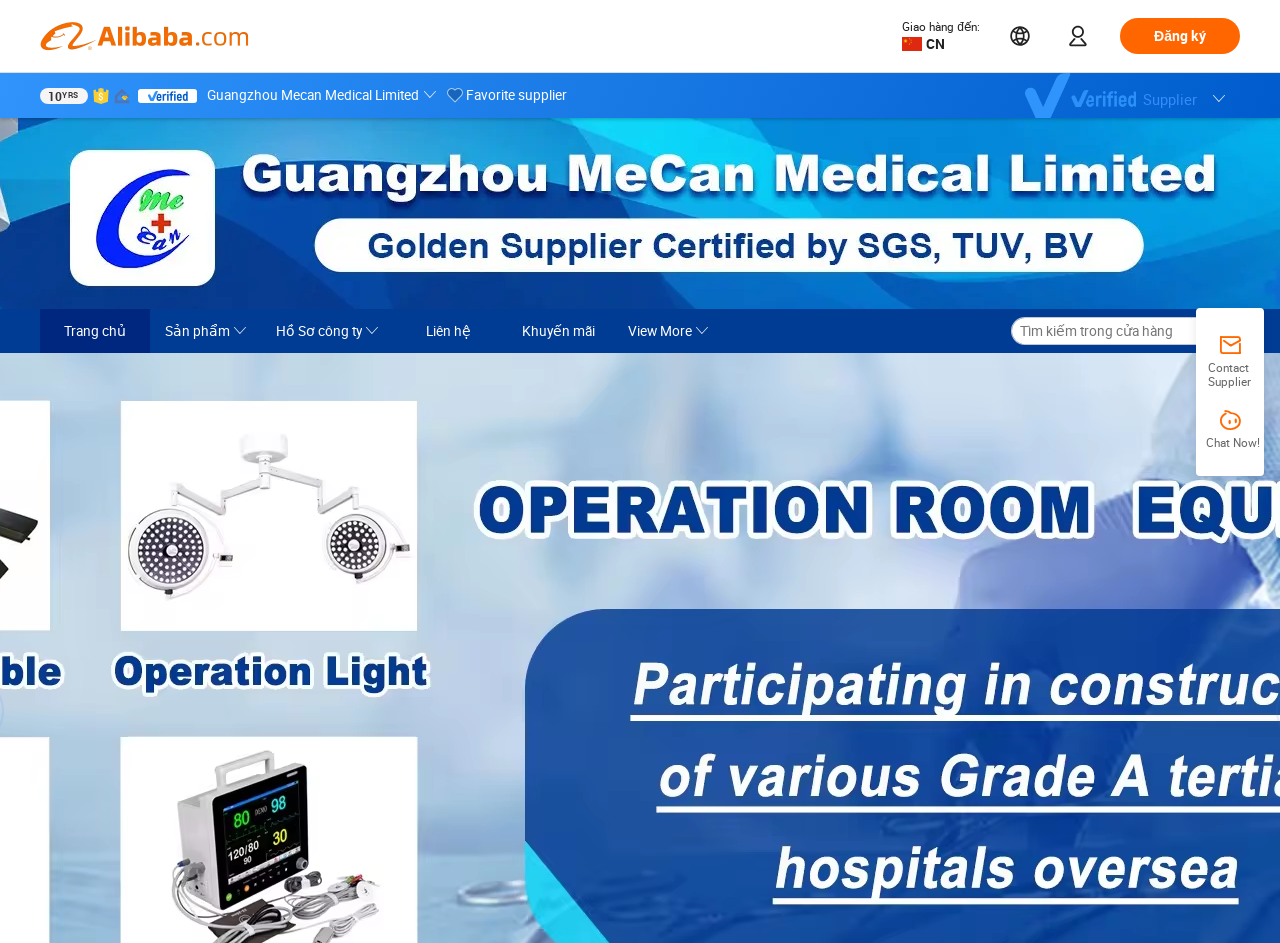Using the format (top-left x, top-left y, bottom-right x, bottom-right y), provide the bounding box coordinates for the described UI element. All values should be floating point numbers between 0 and 1: Hồ Sơ công ty

[0.204, 0.328, 0.307, 0.374]